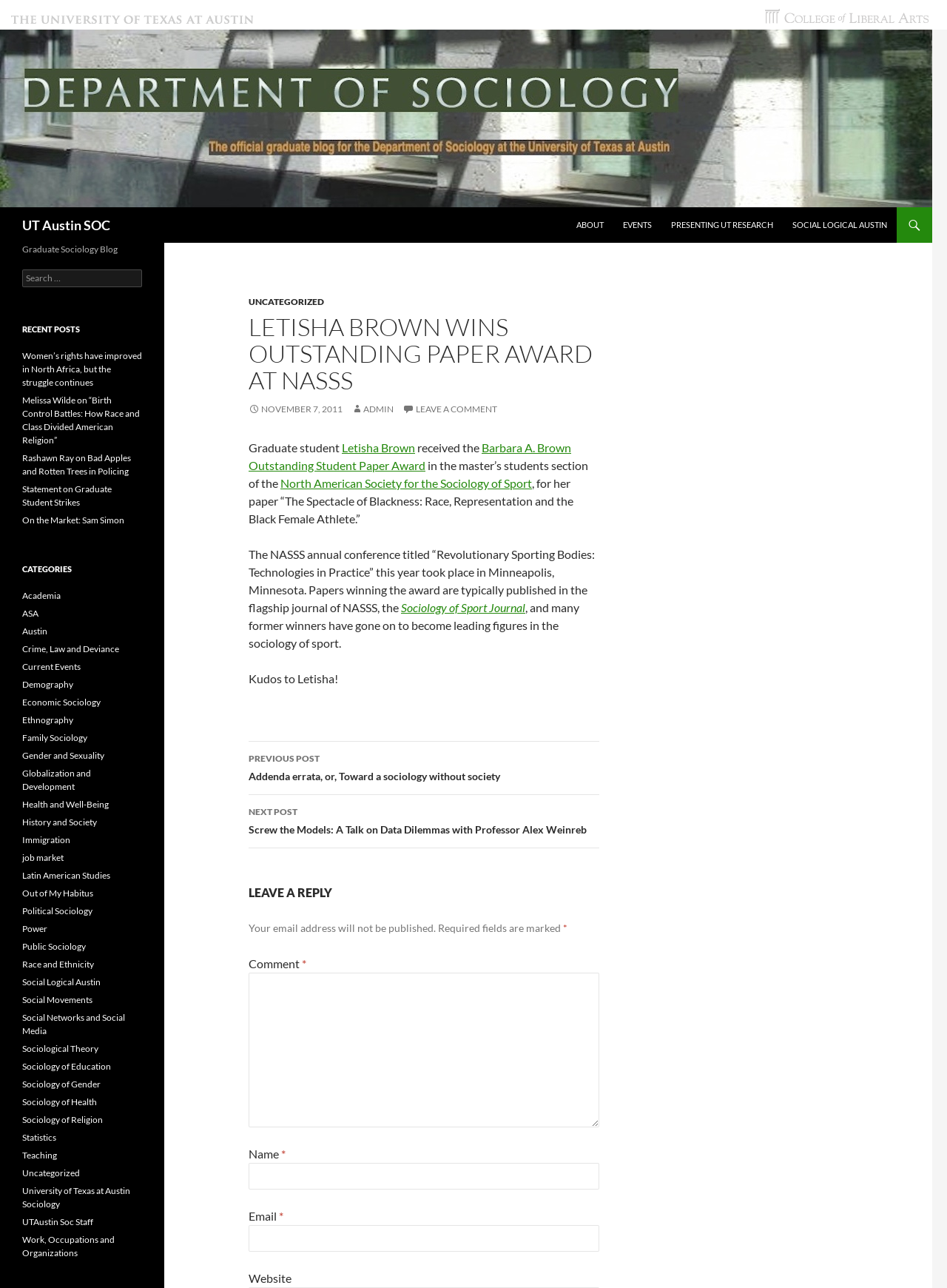Identify the bounding box coordinates for the UI element described as: "Letisha Brown". The coordinates should be provided as four floats between 0 and 1: [left, top, right, bottom].

[0.361, 0.342, 0.438, 0.353]